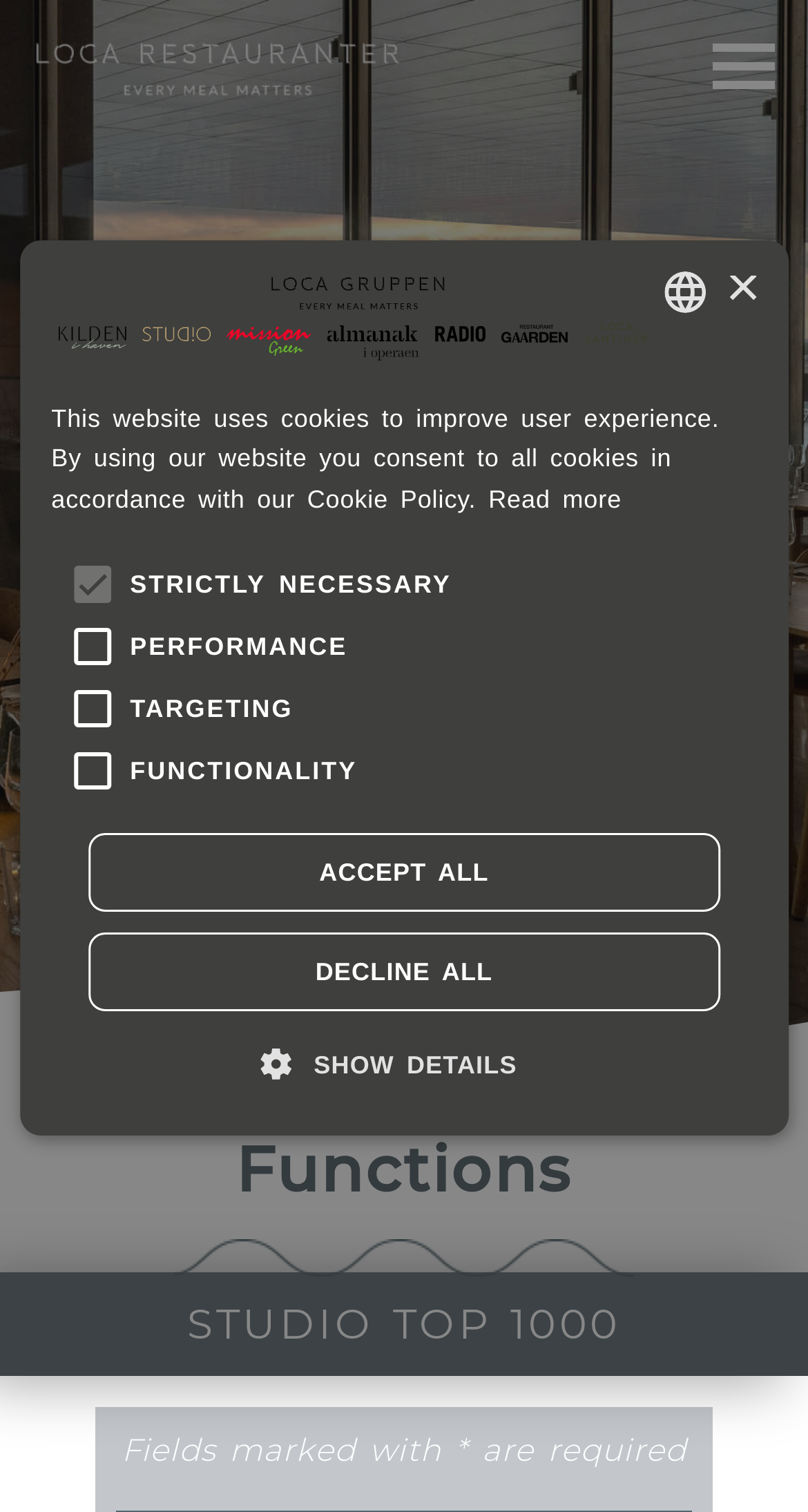Determine the bounding box coordinates of the region to click in order to accomplish the following instruction: "Click the 'Close' button". Provide the coordinates as four float numbers between 0 and 1, specifically [left, top, right, bottom].

[0.898, 0.182, 0.937, 0.202]